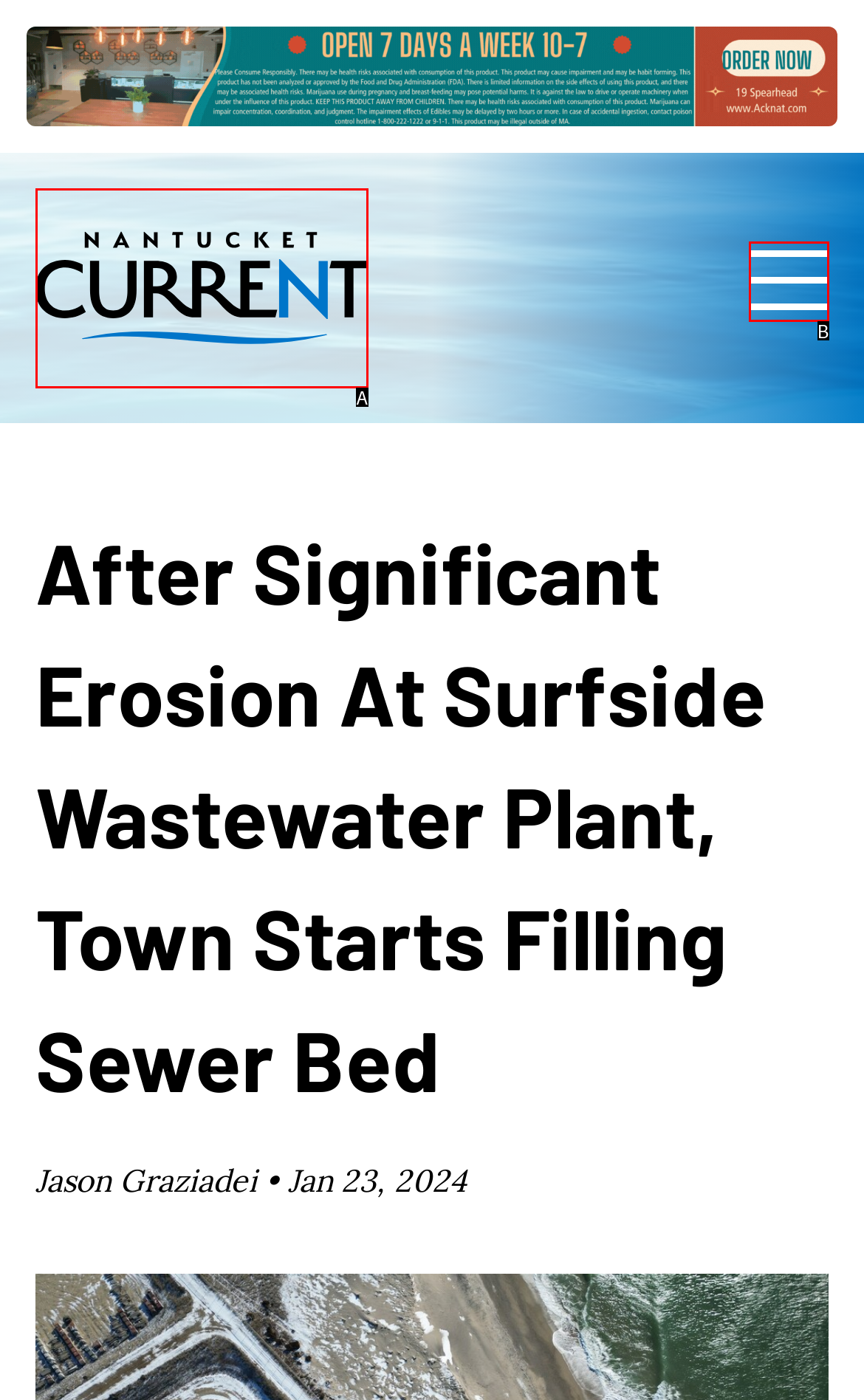Which lettered UI element aligns with this description: Menu
Provide your answer using the letter from the available choices.

B